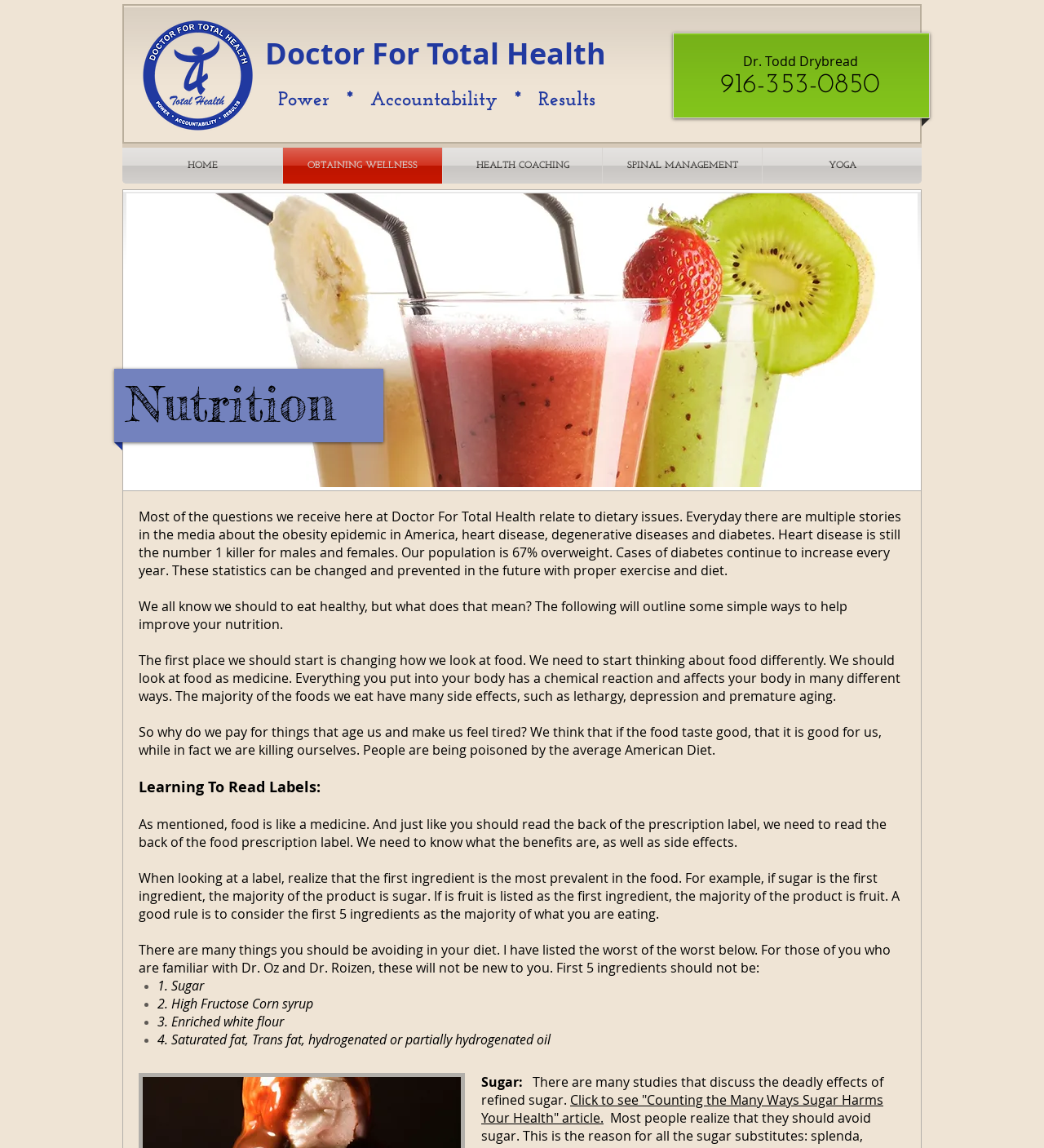Using the element description: "Blockchain System", determine the bounding box coordinates. The coordinates should be in the format [left, top, right, bottom], with values between 0 and 1.

None